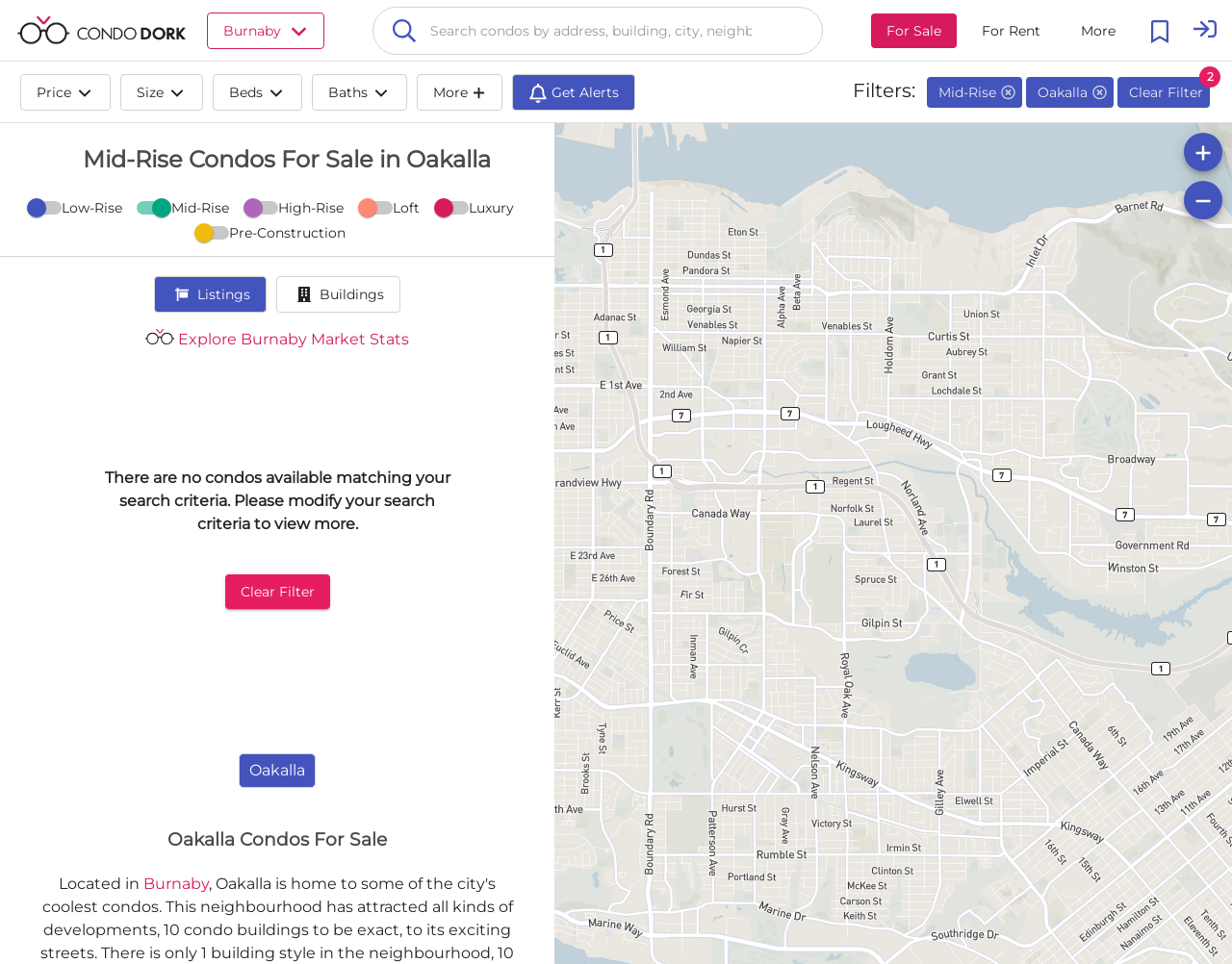Determine the bounding box coordinates for the region that must be clicked to execute the following instruction: "Get alerts".

[0.416, 0.076, 0.516, 0.114]